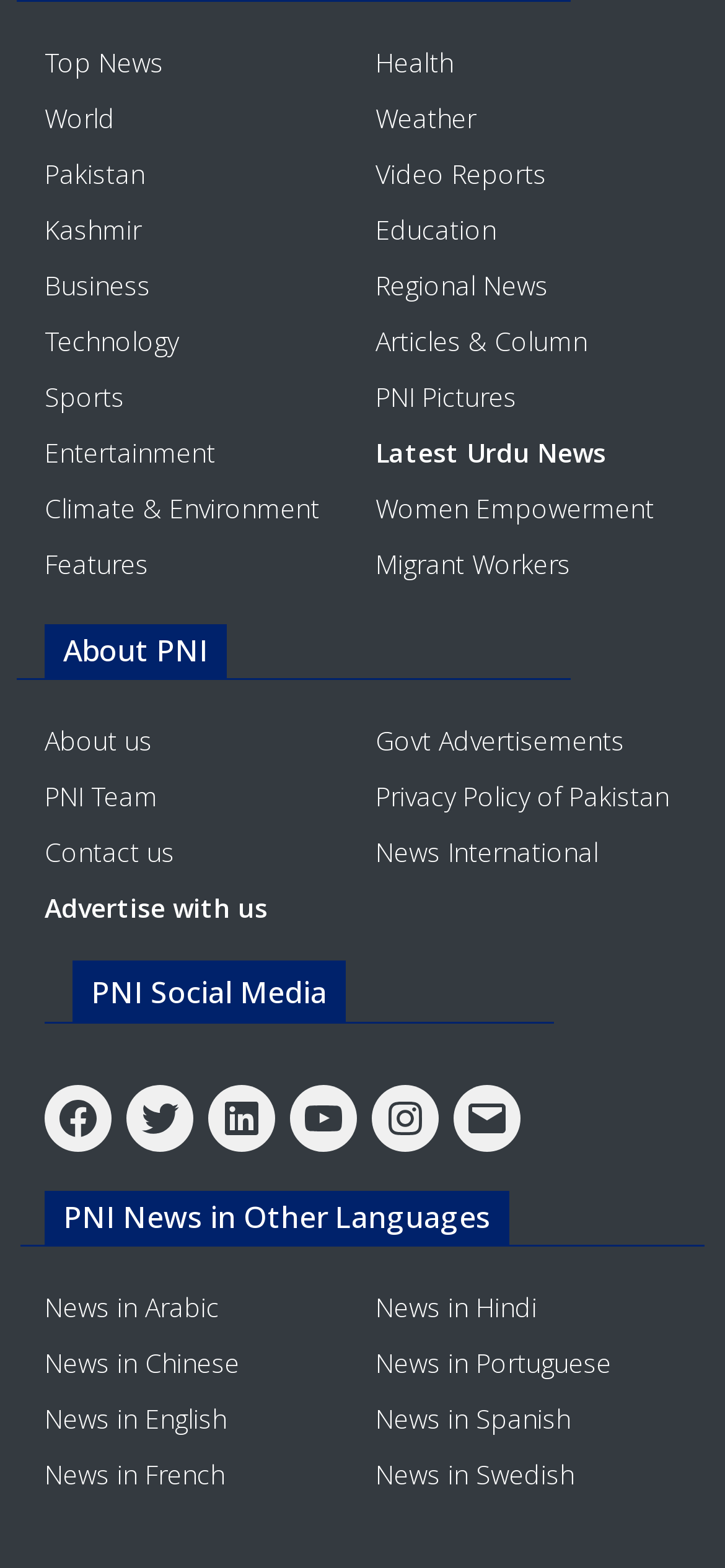Please provide the bounding box coordinates for the element that needs to be clicked to perform the following instruction: "Check out Latest Urdu News". The coordinates should be given as four float numbers between 0 and 1, i.e., [left, top, right, bottom].

[0.518, 0.277, 0.836, 0.3]